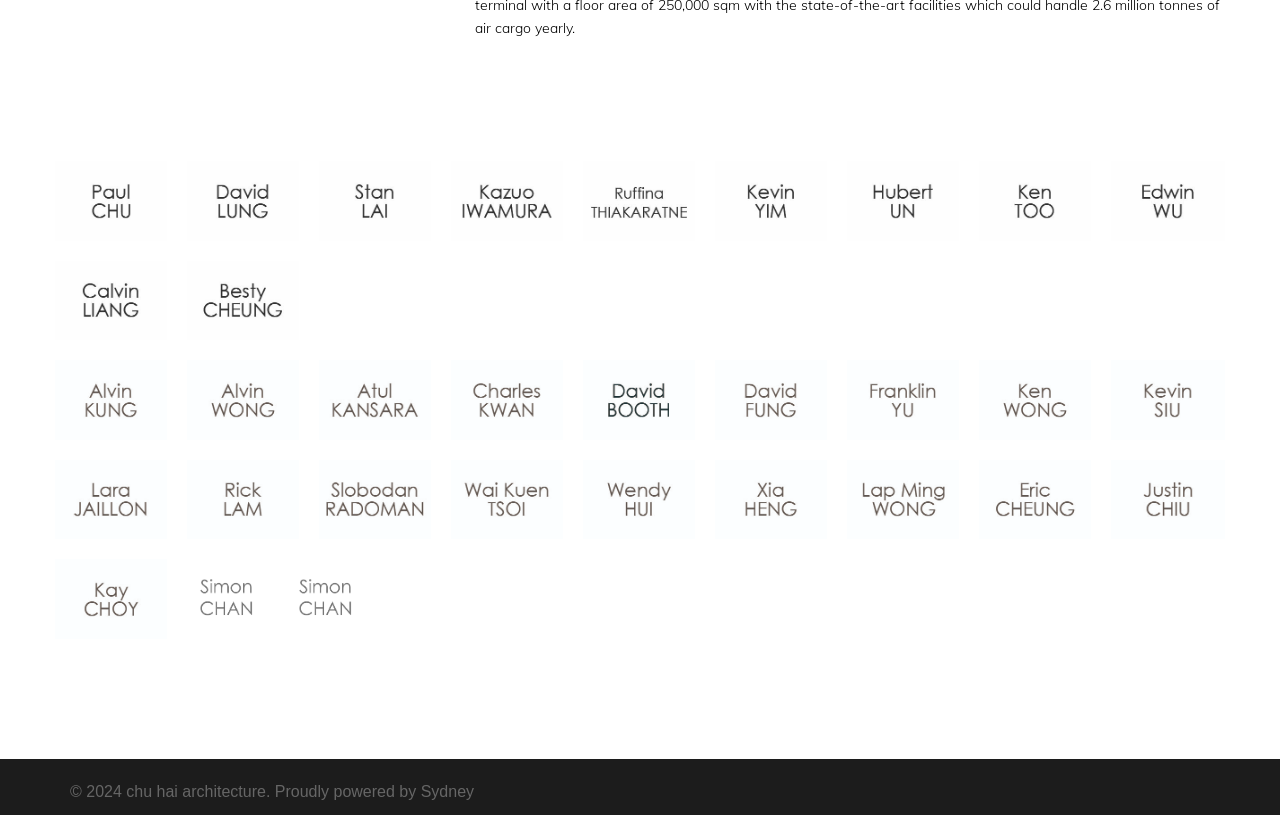Please find the bounding box coordinates (top-left x, top-left y, bottom-right x, bottom-right y) in the screenshot for the UI element described as follows: parent_node: -

[0.559, 0.442, 0.646, 0.54]